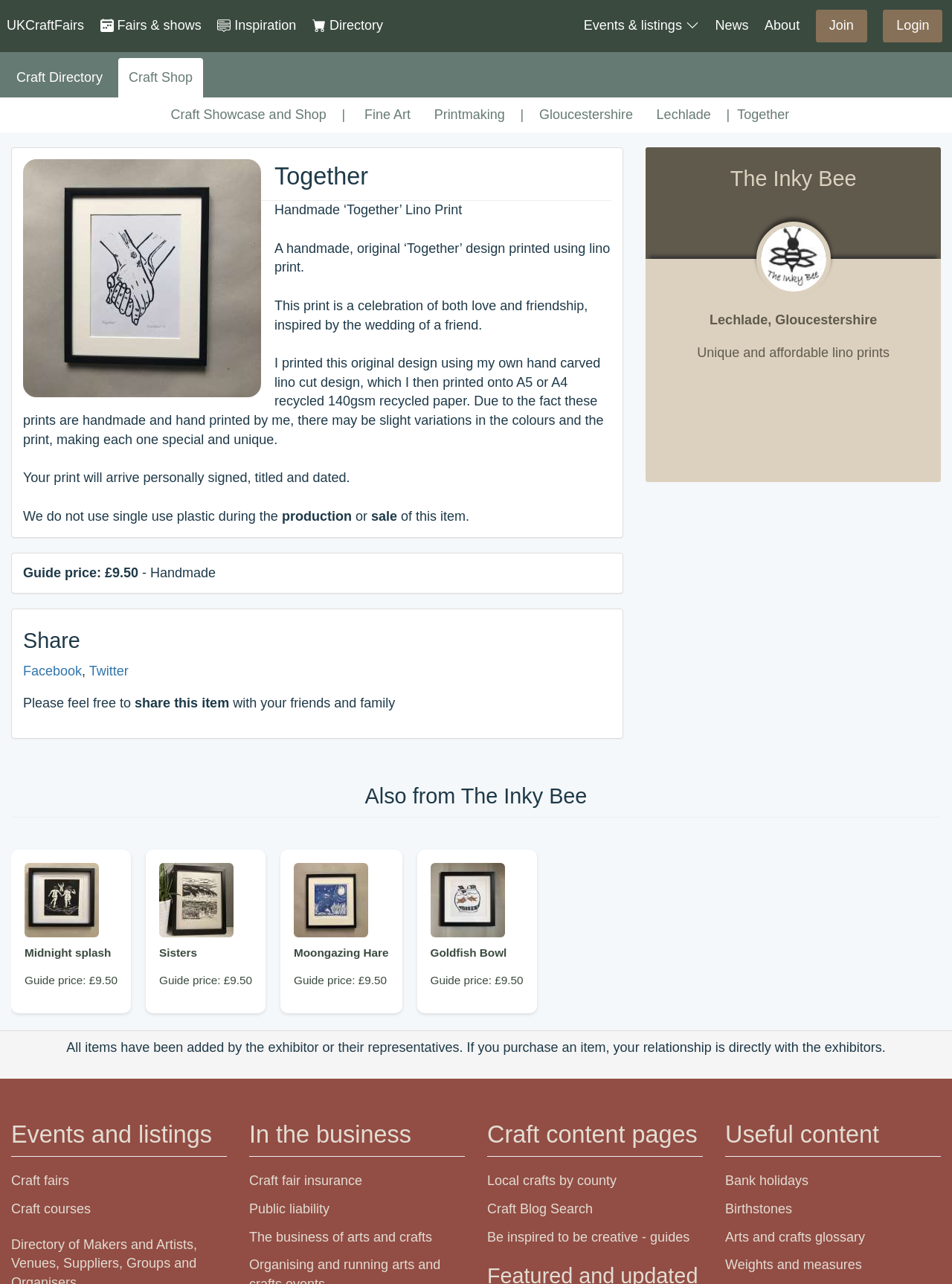From the webpage screenshot, predict the bounding box of the UI element that matches this description: "Read More »".

None